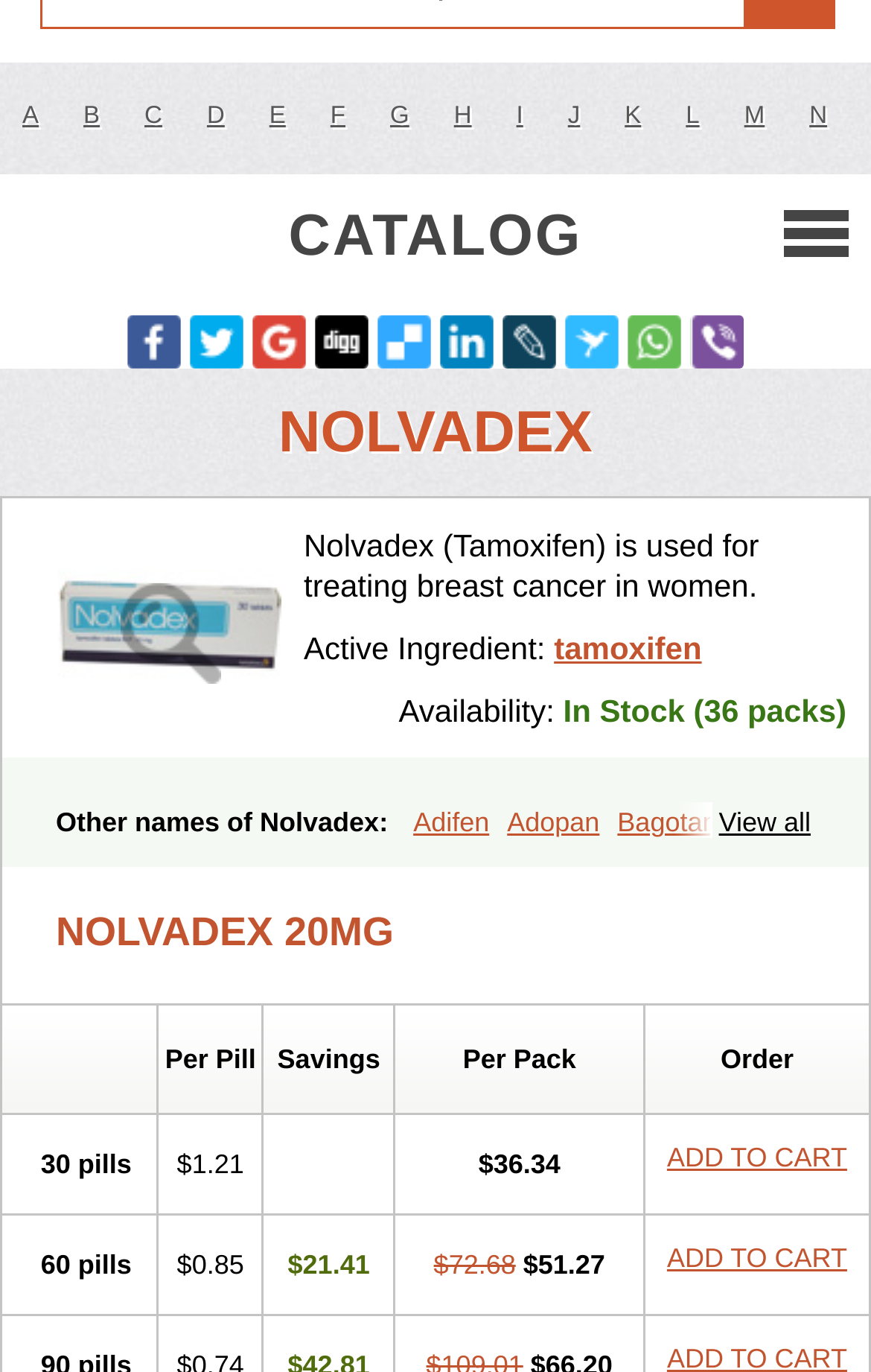Bounding box coordinates are specified in the format (top-left x, top-left y, bottom-right x, bottom-right y). All values are floating point numbers bounded between 0 and 1. Please provide the bounding box coordinate of the region this sentence describes: Fenobest

[0.351, 0.643, 0.48, 0.673]